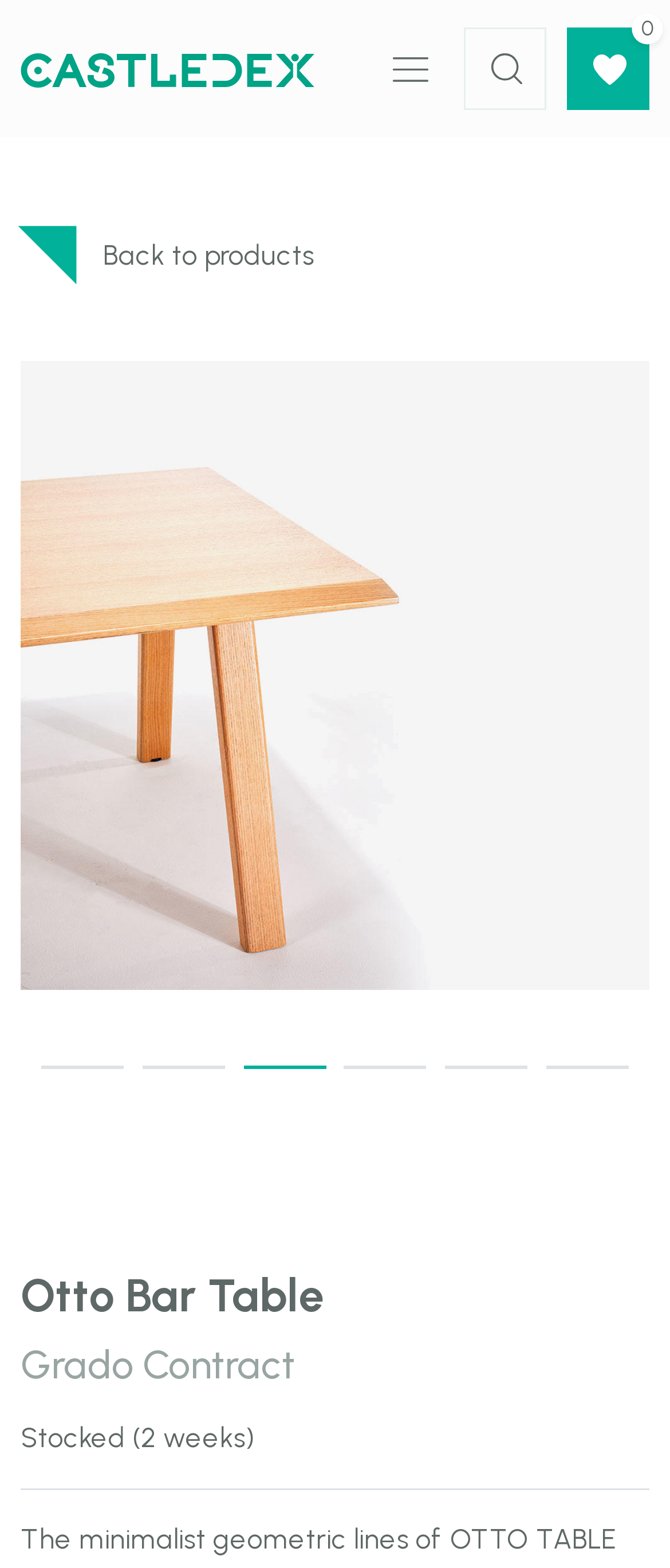Please identify the coordinates of the bounding box for the clickable region that will accomplish this instruction: "View Grado Contract".

[0.031, 0.855, 0.441, 0.886]